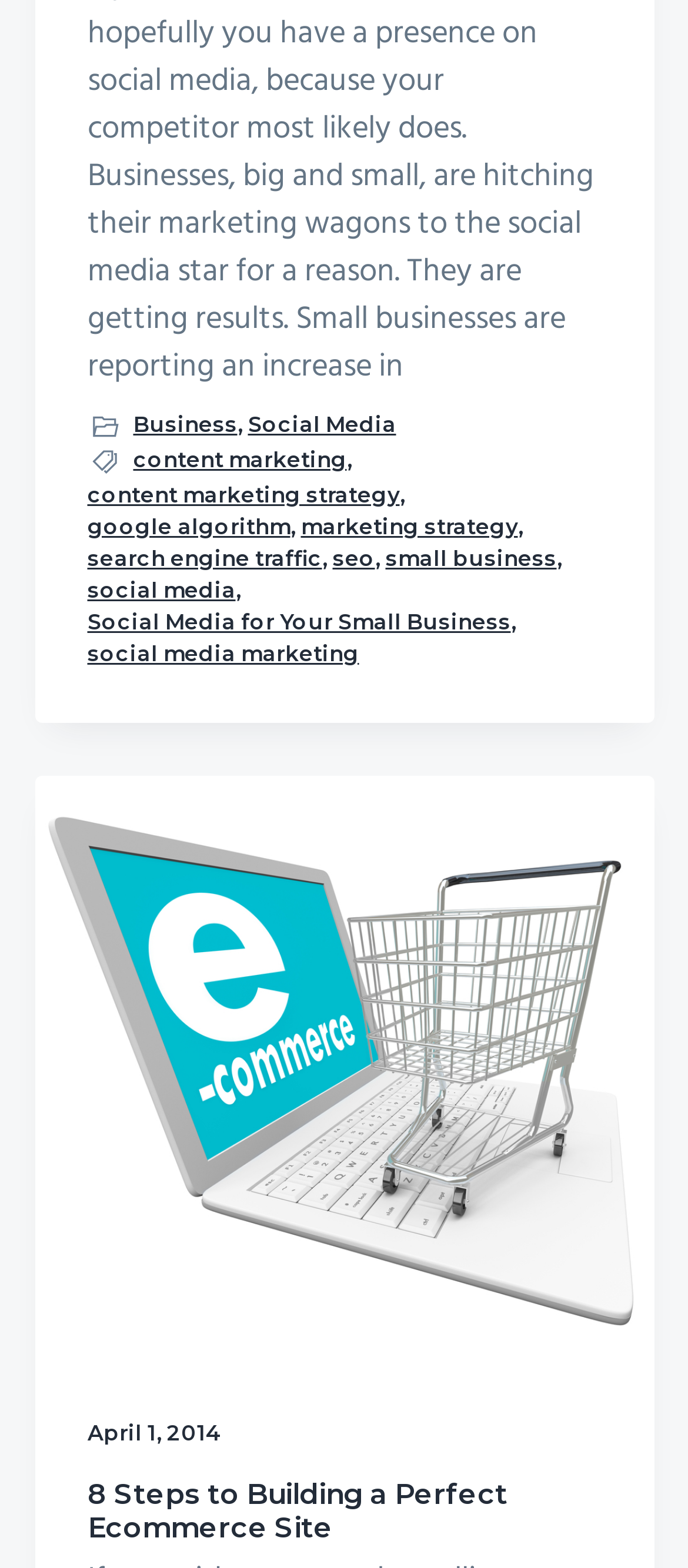Locate the bounding box coordinates of the element that needs to be clicked to carry out the instruction: "Go to the Twitter page". The coordinates should be given as four float numbers ranging from 0 to 1, i.e., [left, top, right, bottom].

None